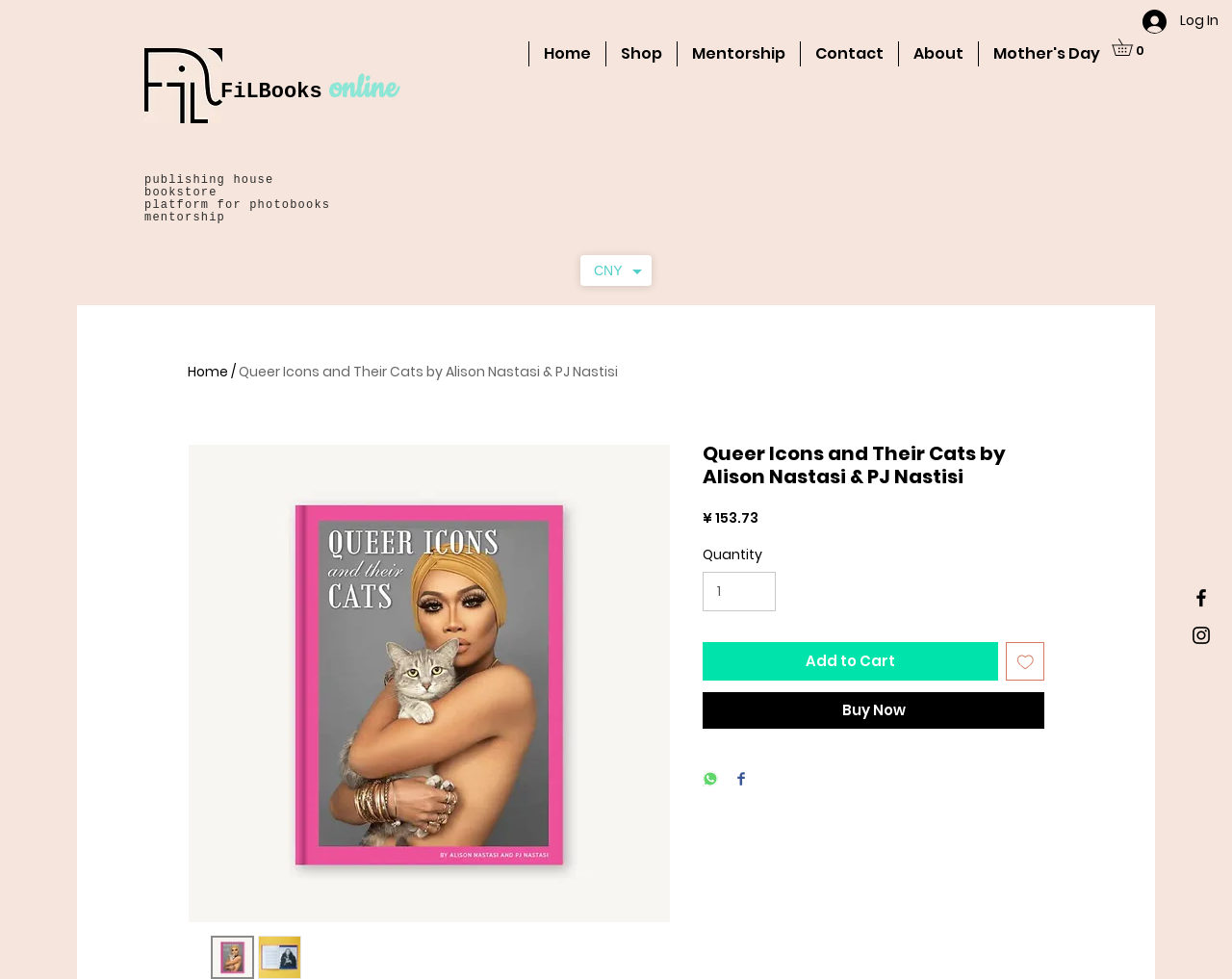Provide a brief response to the question below using a single word or phrase: 
How many navigation links are there in the site navigation menu?

6